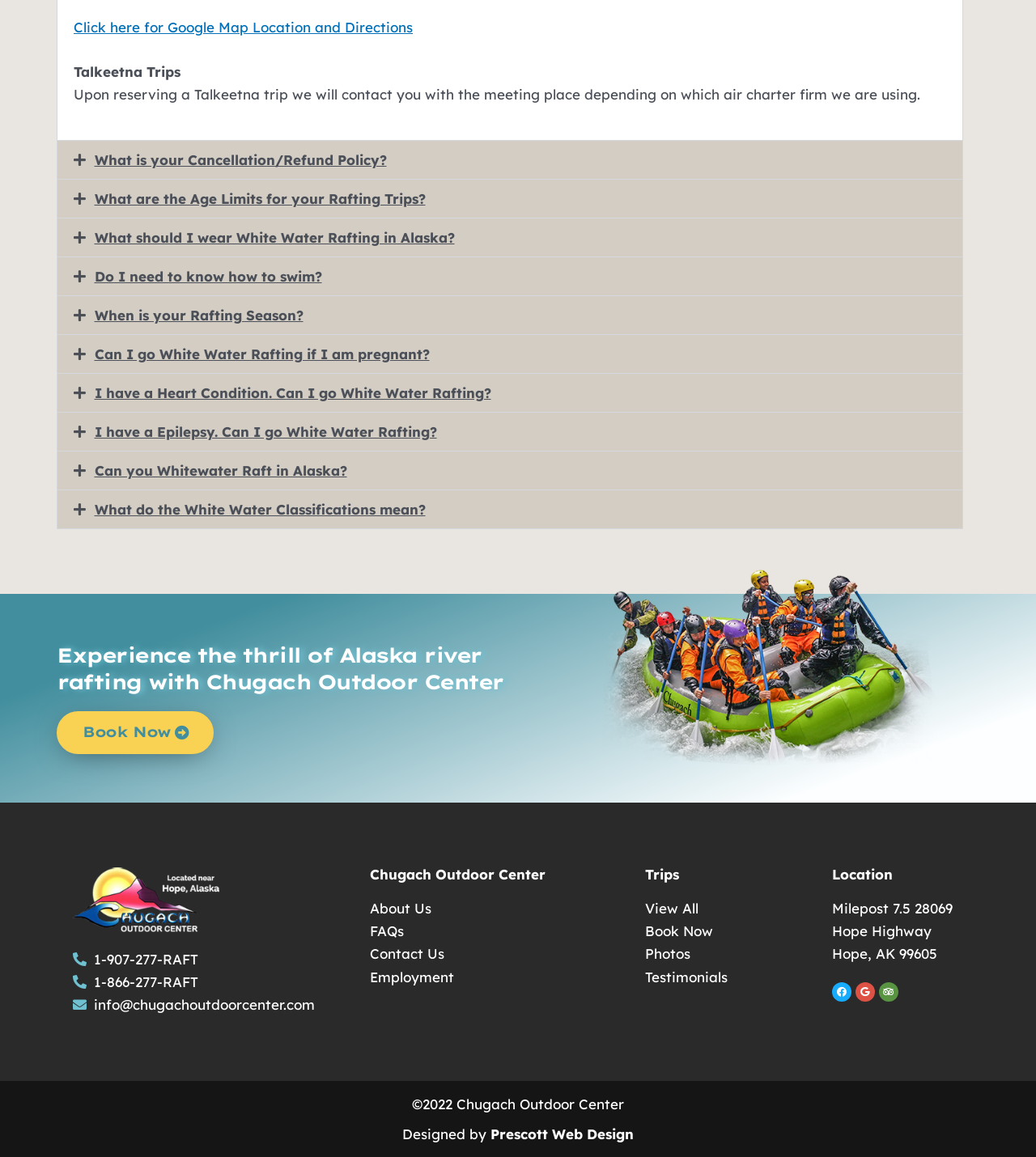Provide the bounding box for the UI element matching this description: "Try for free".

None